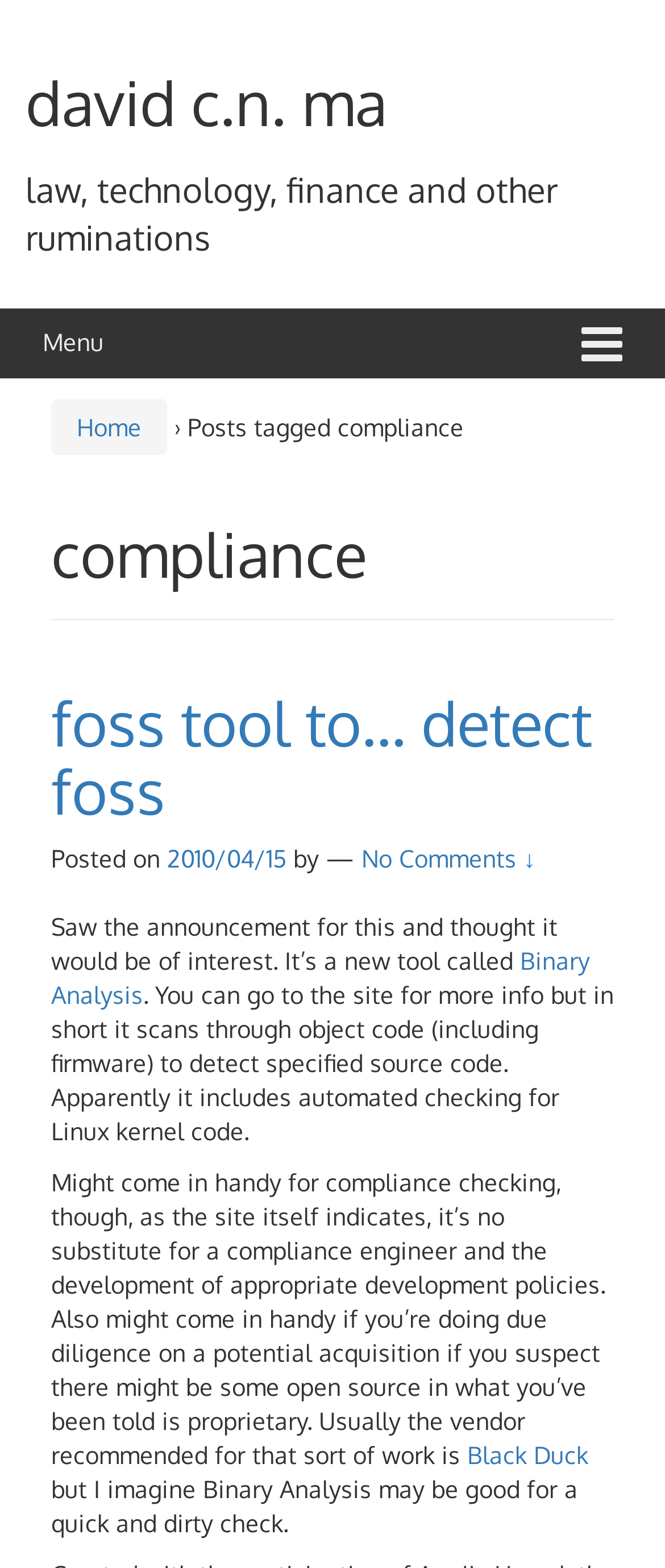Locate the bounding box coordinates of the clickable region to complete the following instruction: "Click on the 'Home' link."

[0.115, 0.263, 0.213, 0.281]